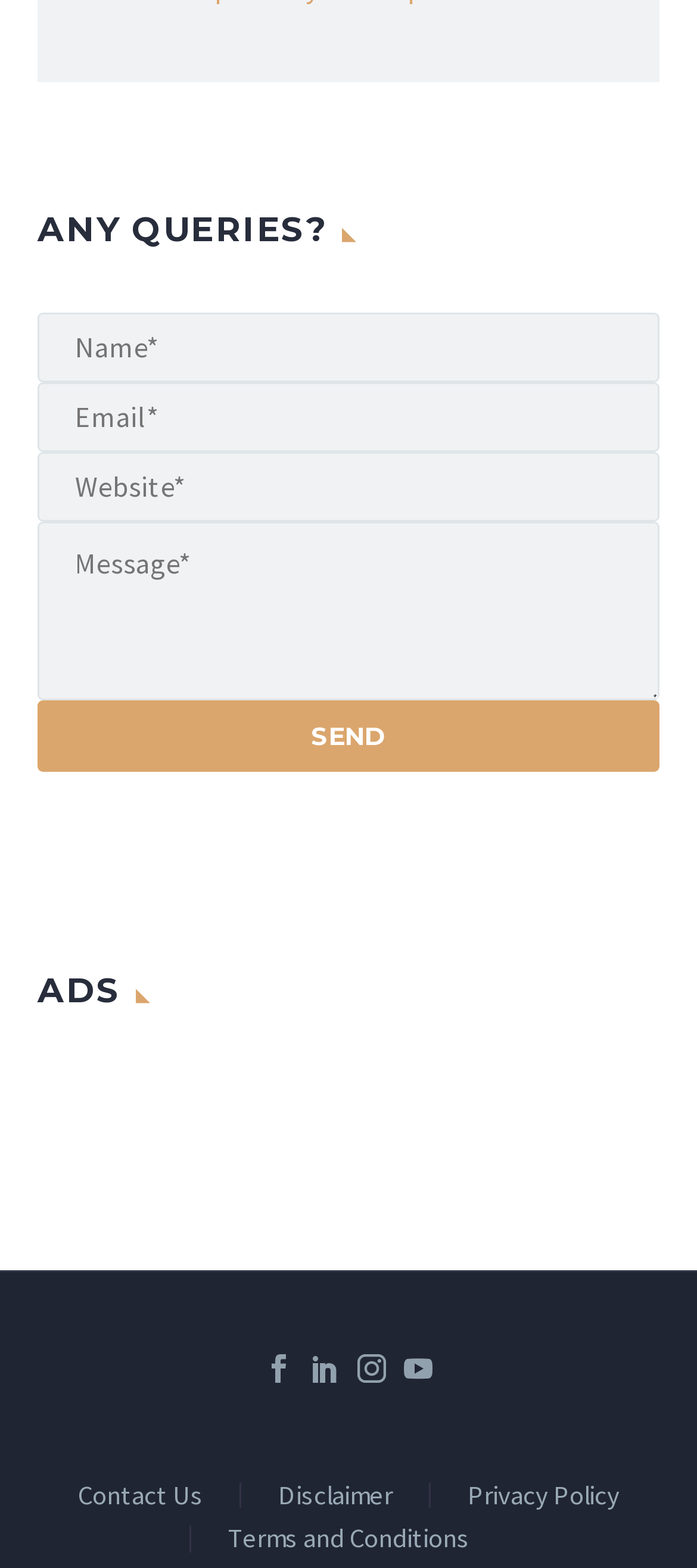Reply to the question below using a single word or brief phrase:
What is the label of the first text box?

Name*